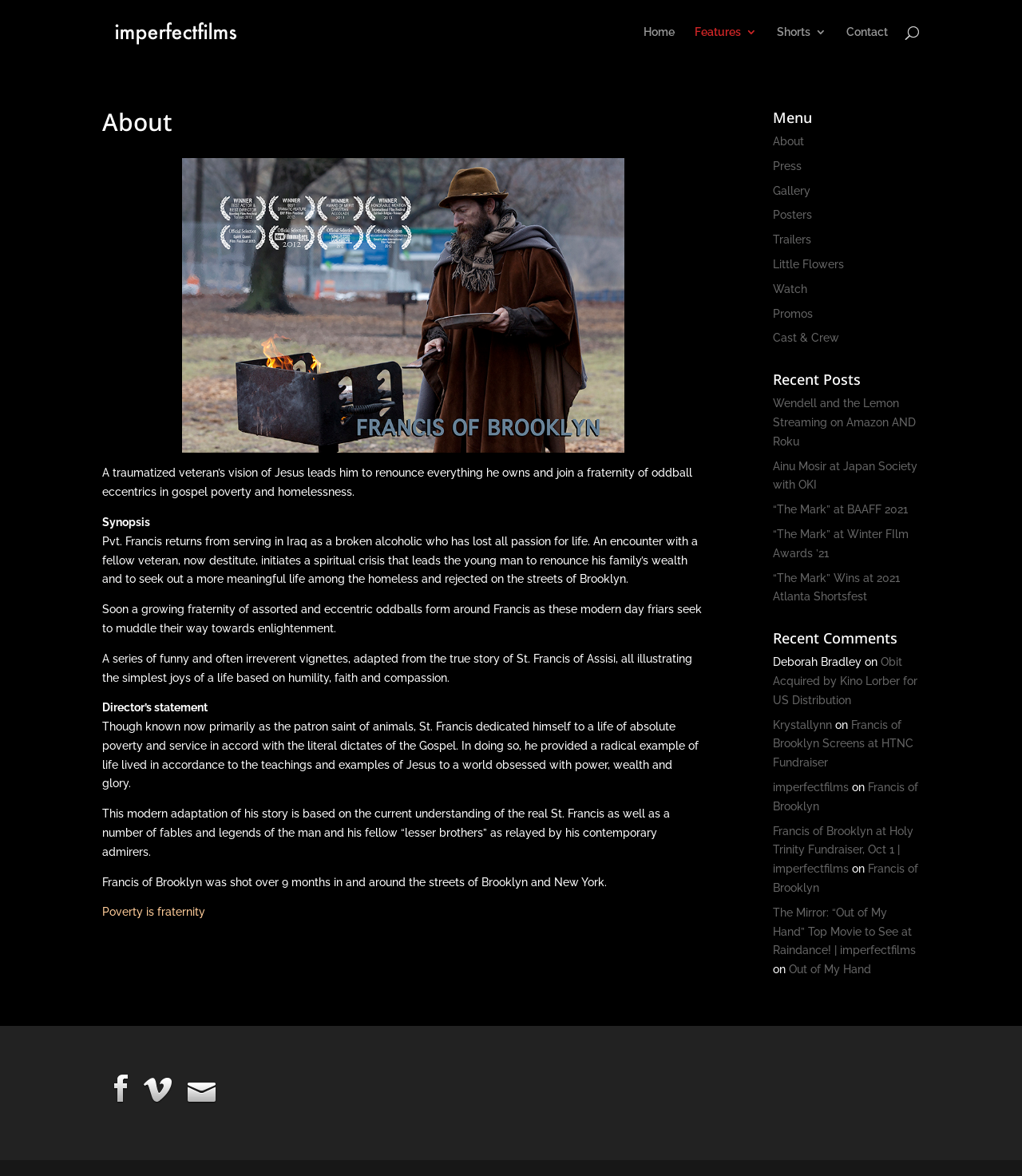What is the name of the veteran in the film Francis of Brooklyn?
Please give a detailed and elaborate explanation in response to the question.

The answer can be found in the synopsis section of the webpage, where the story of Pvt. Francis is described. Pvt. Francis is the main character of the film, who returns from serving in Iraq as a broken alcoholic and finds a new path in life.